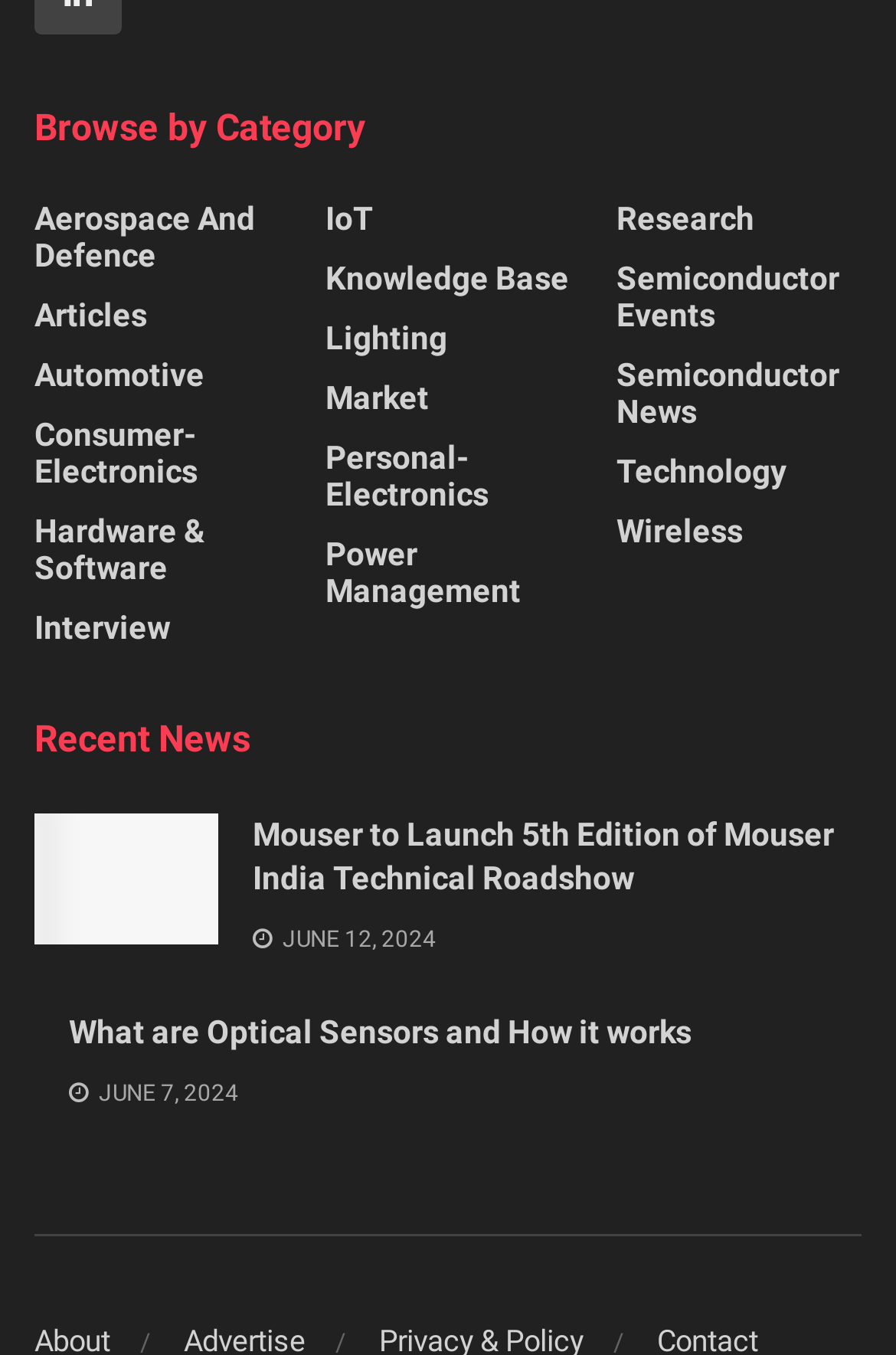What is the title of the latest news article?
Using the image, respond with a single word or phrase.

Mouser to Launch 5th Edition of Mouser India Technical Roadshow